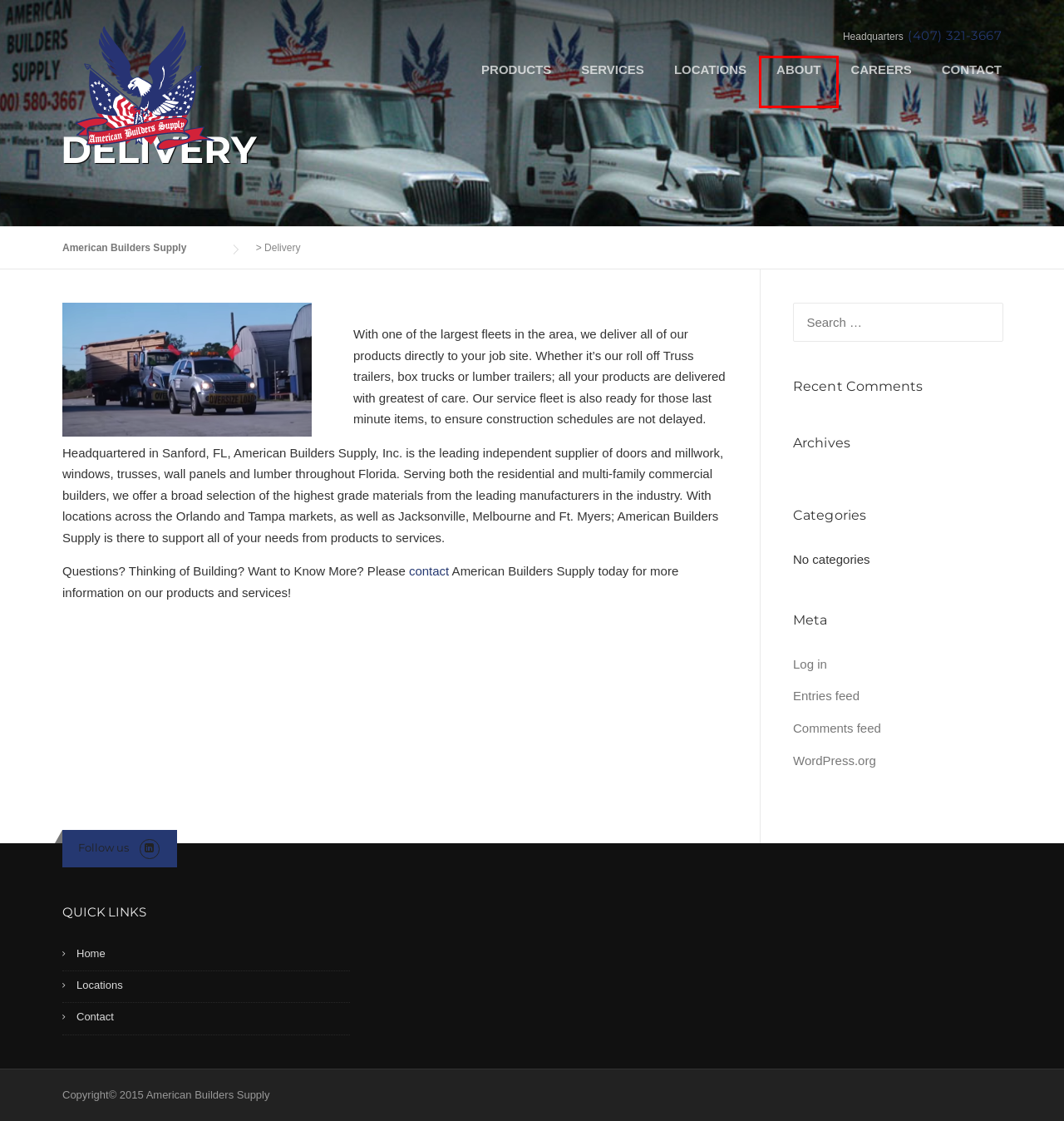You are provided with a screenshot of a webpage containing a red rectangle bounding box. Identify the webpage description that best matches the new webpage after the element in the bounding box is clicked. Here are the potential descriptions:
A. Locations – American Builders Supply
B. Blog Tool, Publishing Platform, and CMS – WordPress.org
C. American Builders Supply – Building Materials Supplier
D. Comments for American Builders Supply
E. About – American Builders Supply
F. Careers – American Builders Supply
G. Products – American Builders Supply
H. Services – American Builders Supply

E